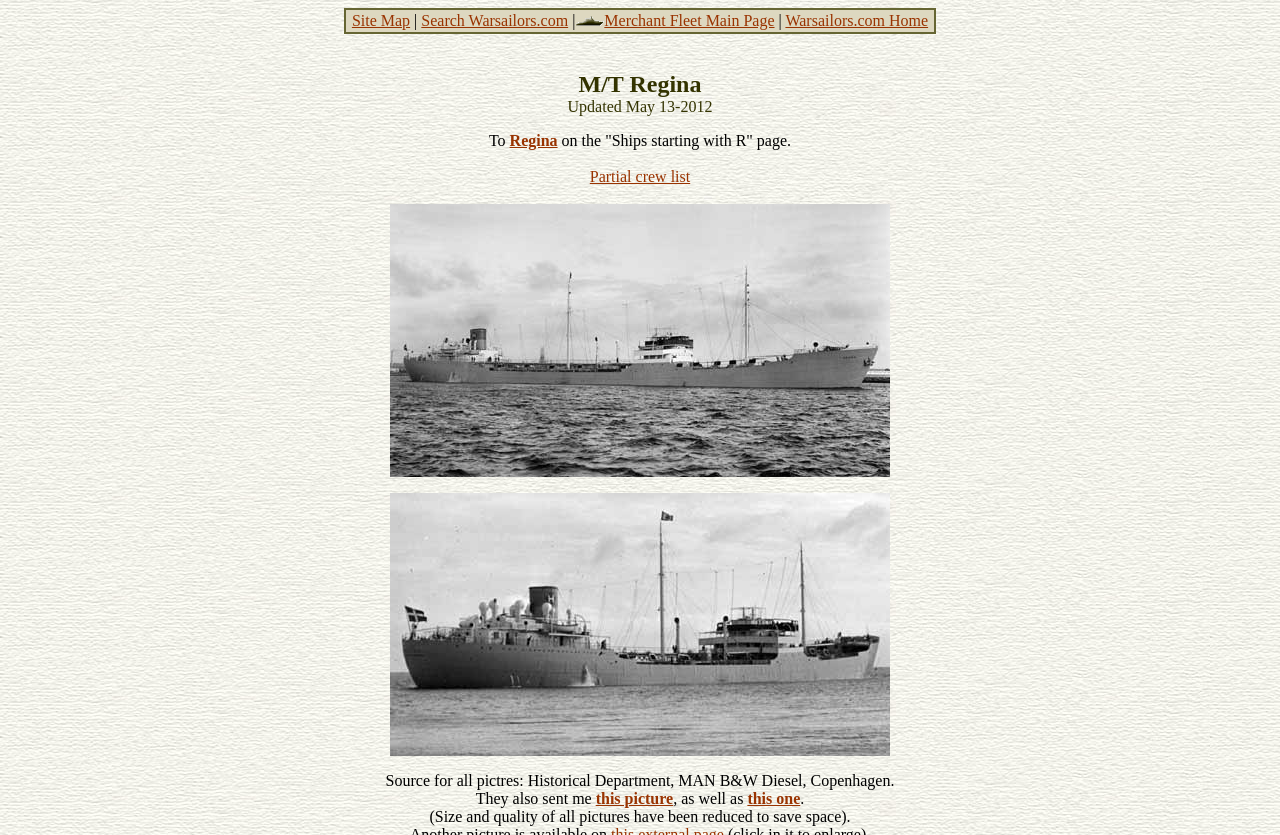Identify the bounding box coordinates of the clickable region necessary to fulfill the following instruction: "Check Partial crew list". The bounding box coordinates should be four float numbers between 0 and 1, i.e., [left, top, right, bottom].

[0.461, 0.201, 0.539, 0.222]